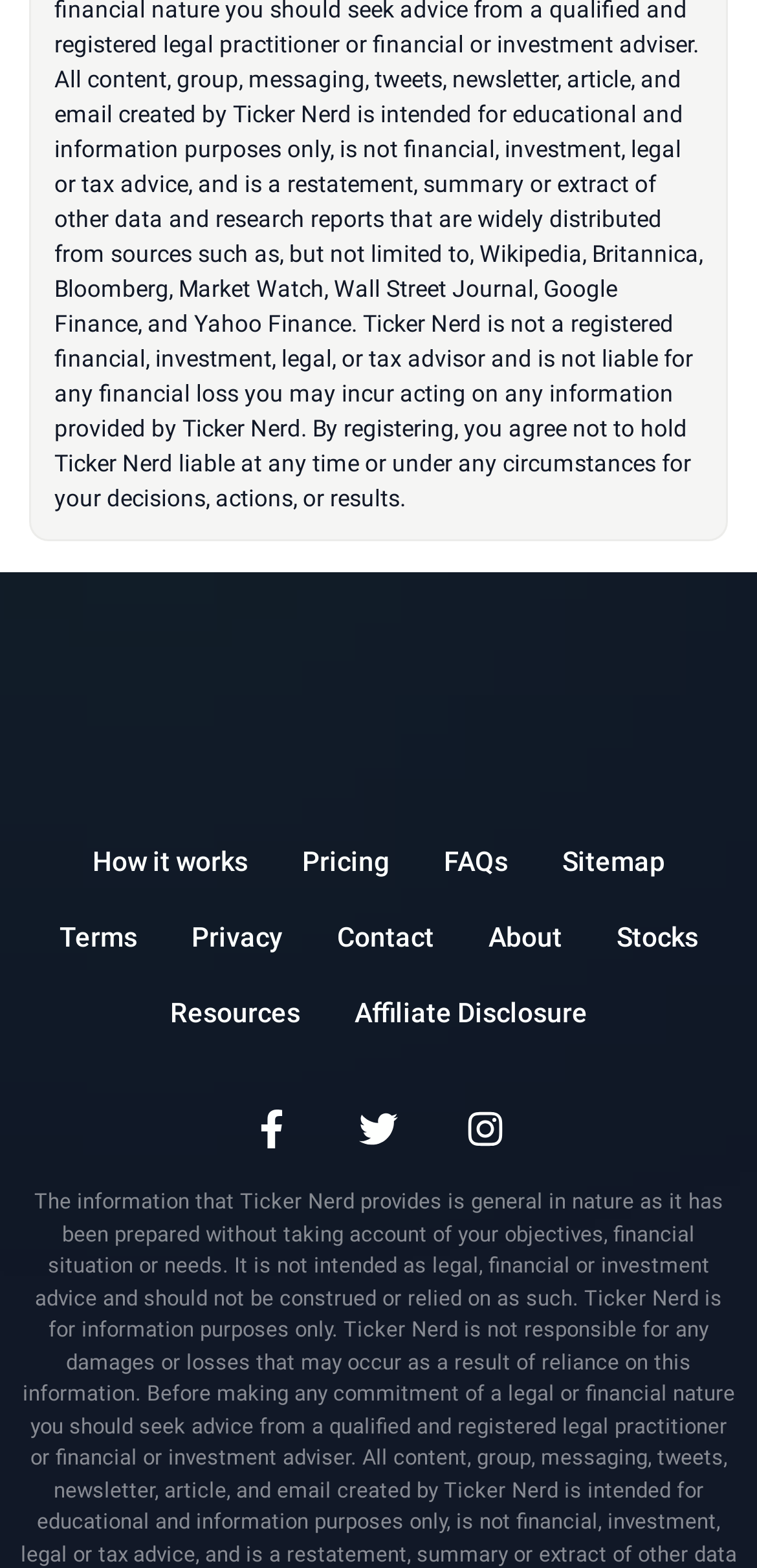Determine the bounding box coordinates for the HTML element mentioned in the following description: "alt="Sylvia Tam"". The coordinates should be a list of four floats ranging from 0 to 1, represented as [left, top, right, bottom].

None